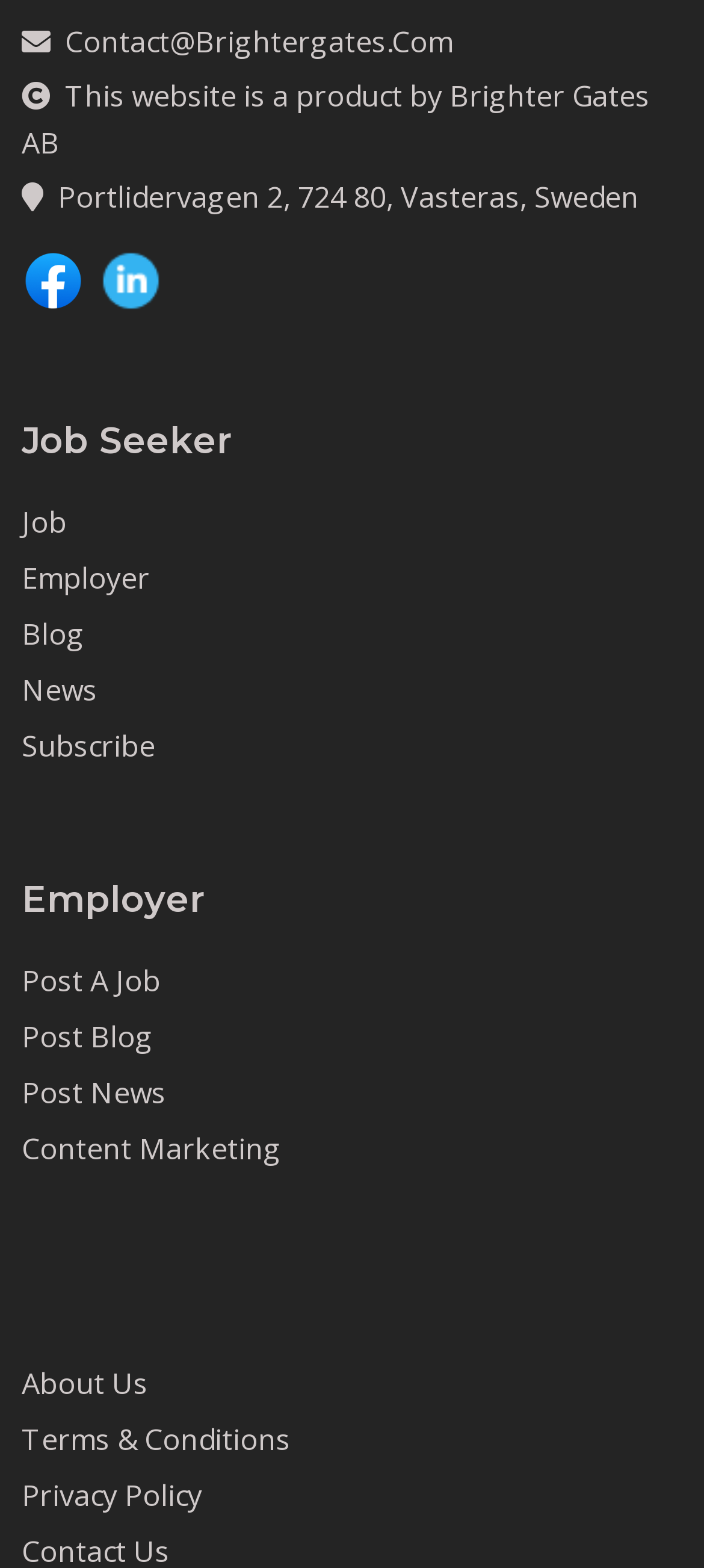What are the social media platforms linked on this webpage?
Answer the question based on the image using a single word or a brief phrase.

Facebook, LinkedIn